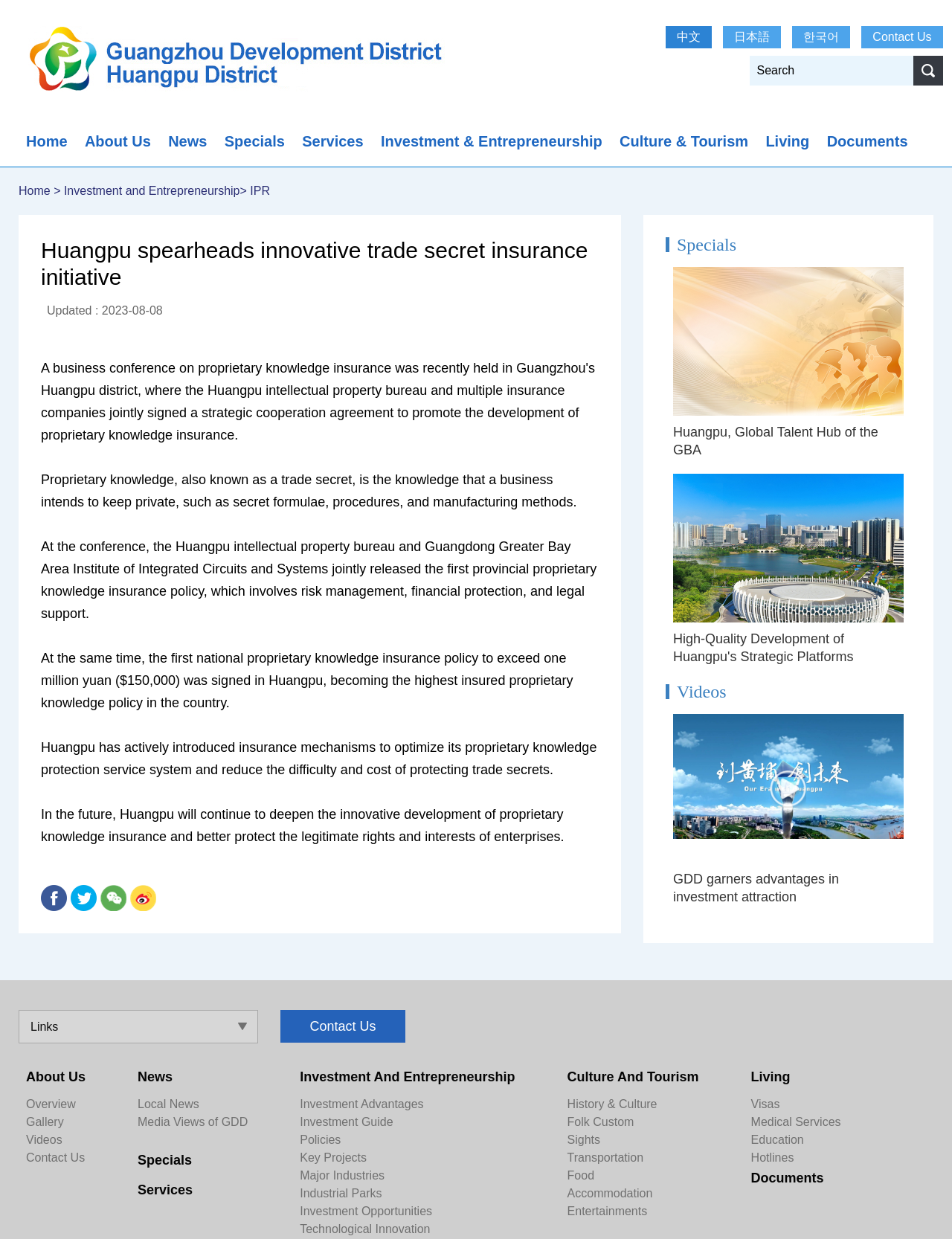Determine the bounding box coordinates for the area that should be clicked to carry out the following instruction: "View the 'Specials' page".

[0.711, 0.19, 0.773, 0.205]